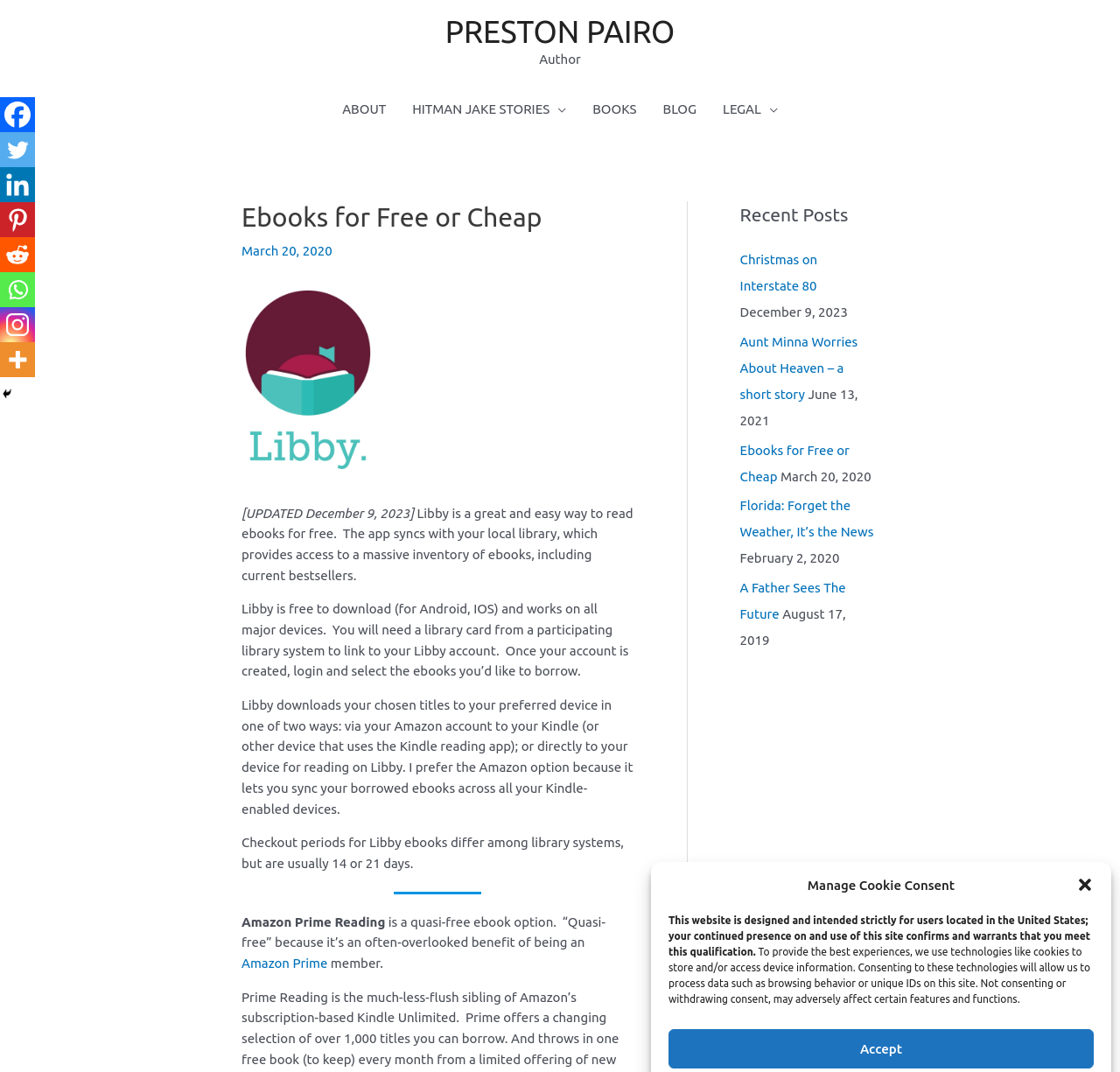Please identify the coordinates of the bounding box that should be clicked to fulfill this instruction: "Click the 'Close dialog' button".

[0.961, 0.818, 0.977, 0.834]